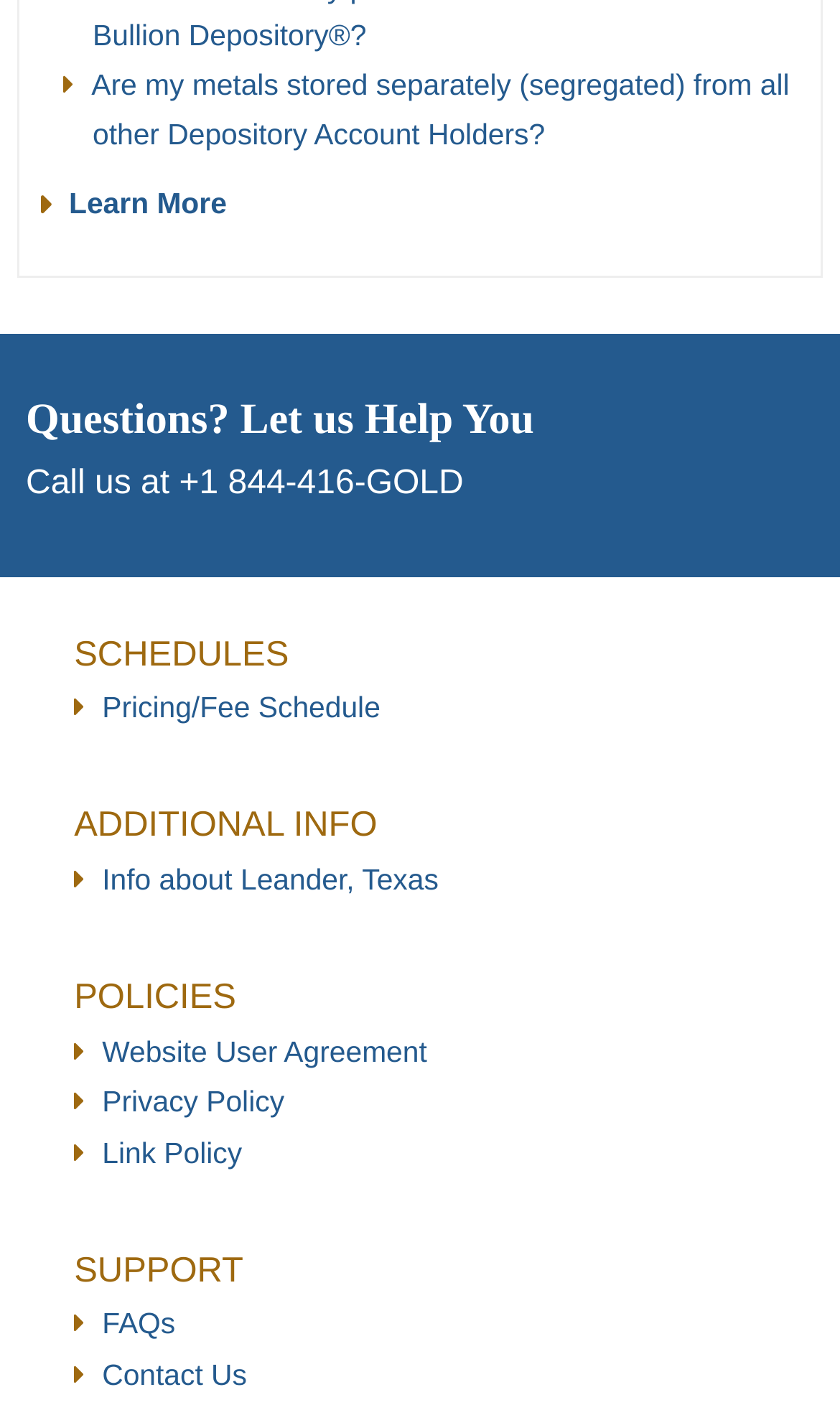Provide a short, one-word or phrase answer to the question below:
What is the category of 'Pricing/Fee Schedule'?

SCHEDULES